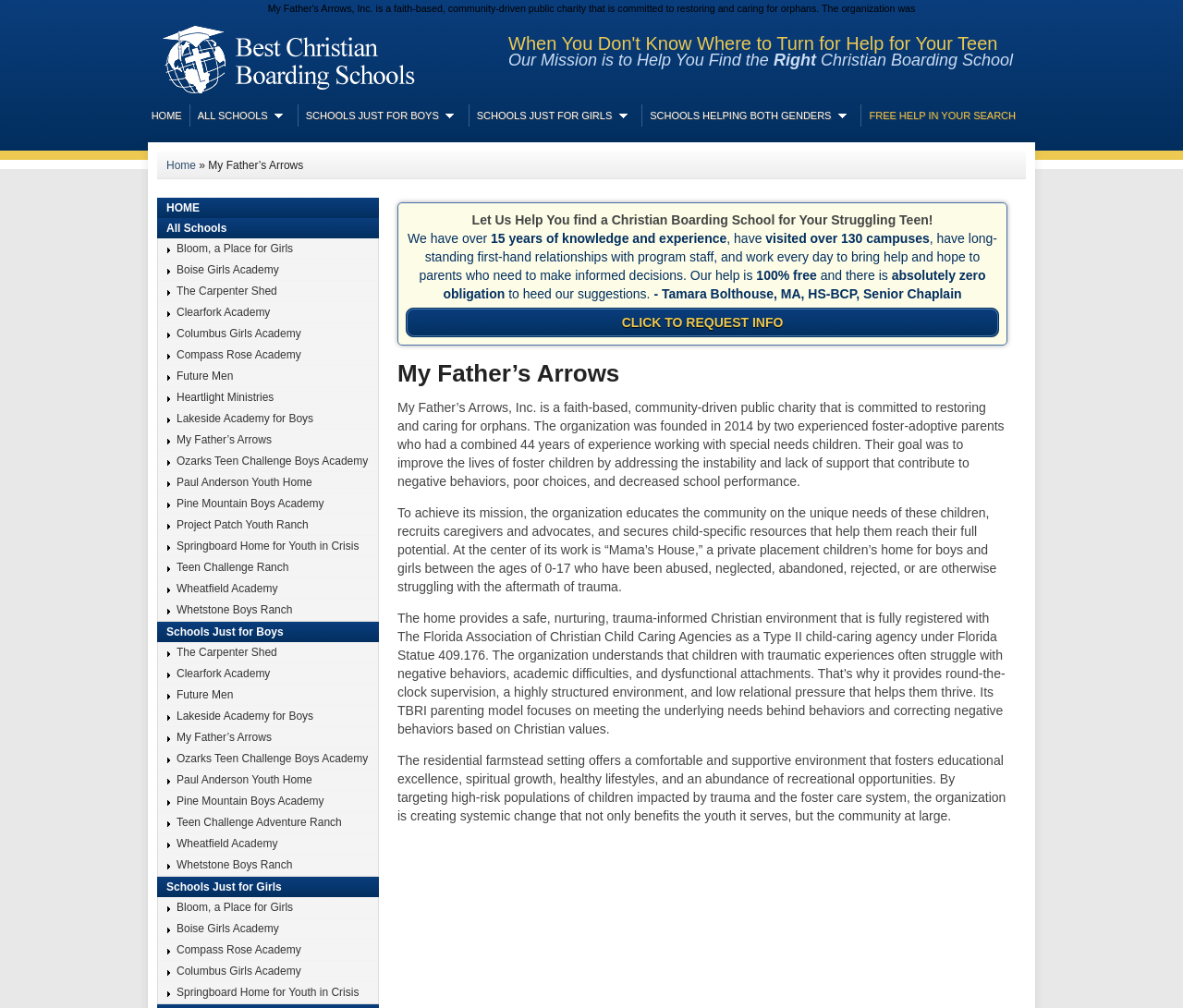Identify the bounding box coordinates for the UI element described as follows: "parent_node: Services". Ensure the coordinates are four float numbers between 0 and 1, formatted as [left, top, right, bottom].

None